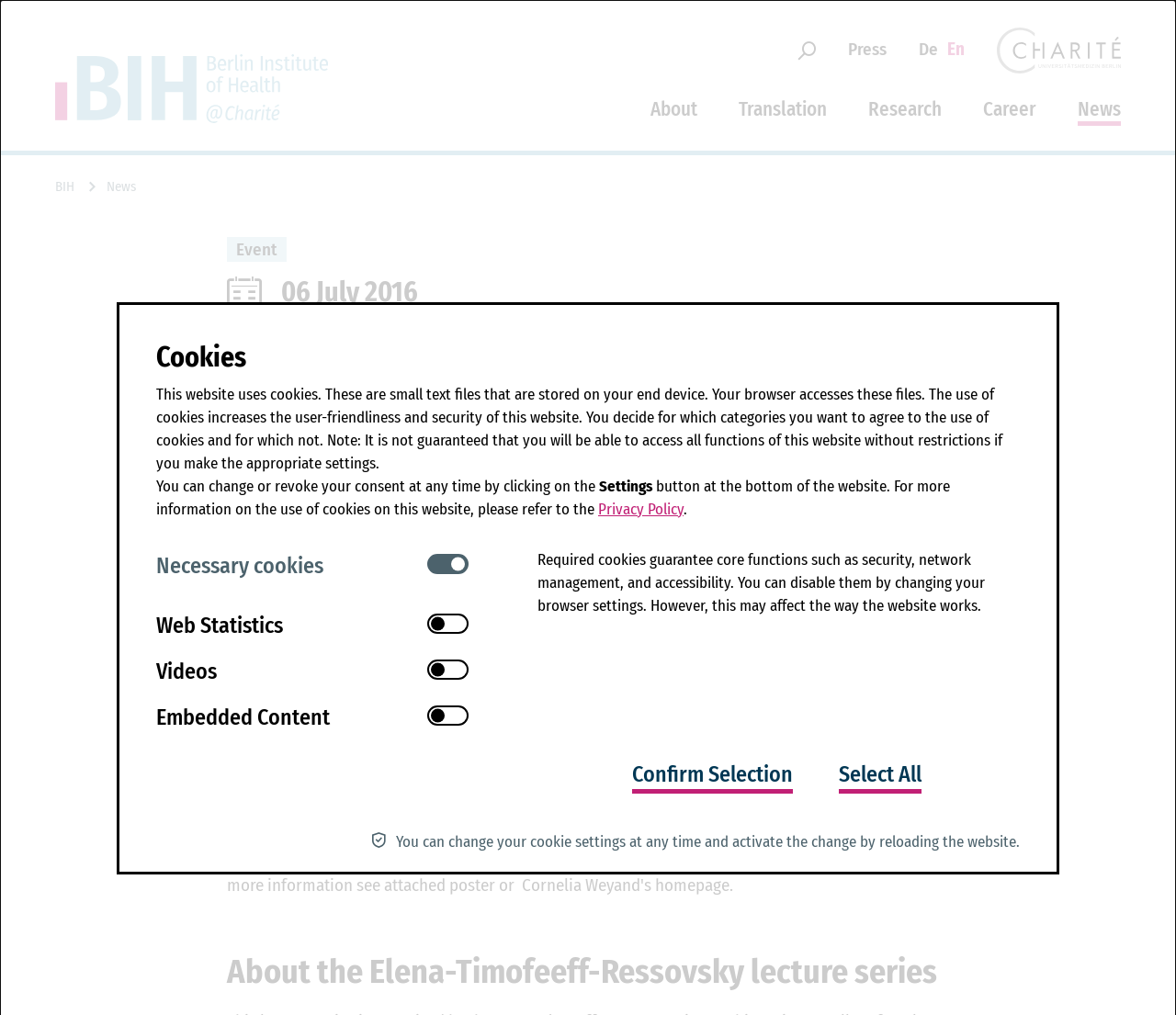Extract the main headline from the webpage and generate its text.

Lecture: "The Warburg Effect – from Cancer to Autoimmune Disease"